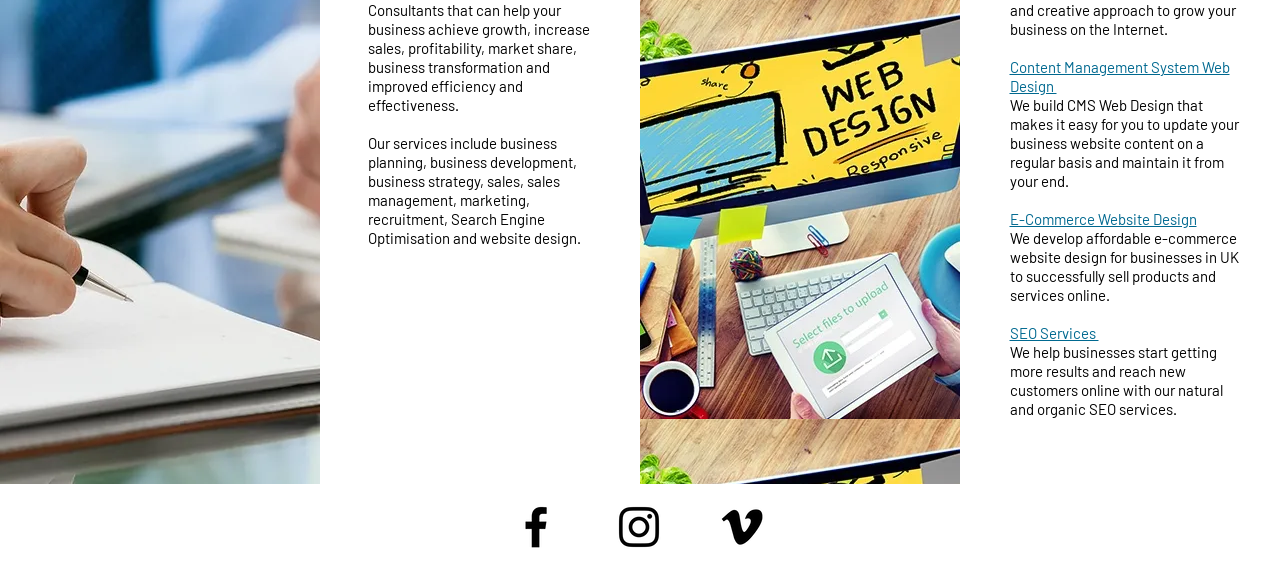Provide your answer in one word or a succinct phrase for the question: 
What is the main focus of the company's e-commerce website design?

To sell products and services online